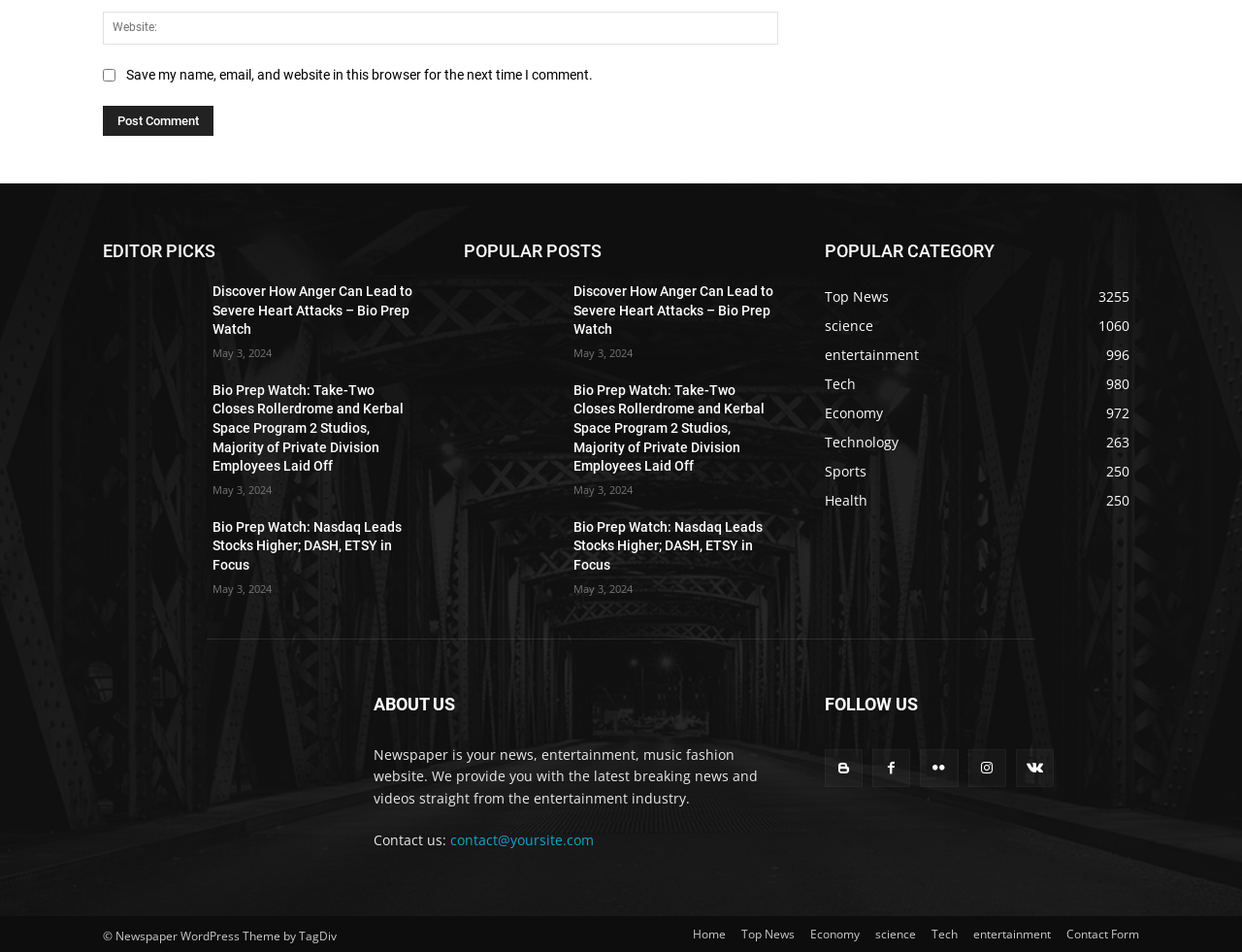Consider the image and give a detailed and elaborate answer to the question: 
What is the name of the website?

I inferred this from the logo link and the about us section, which mentions 'Newspaper is your news, entertainment, music fashion website.'